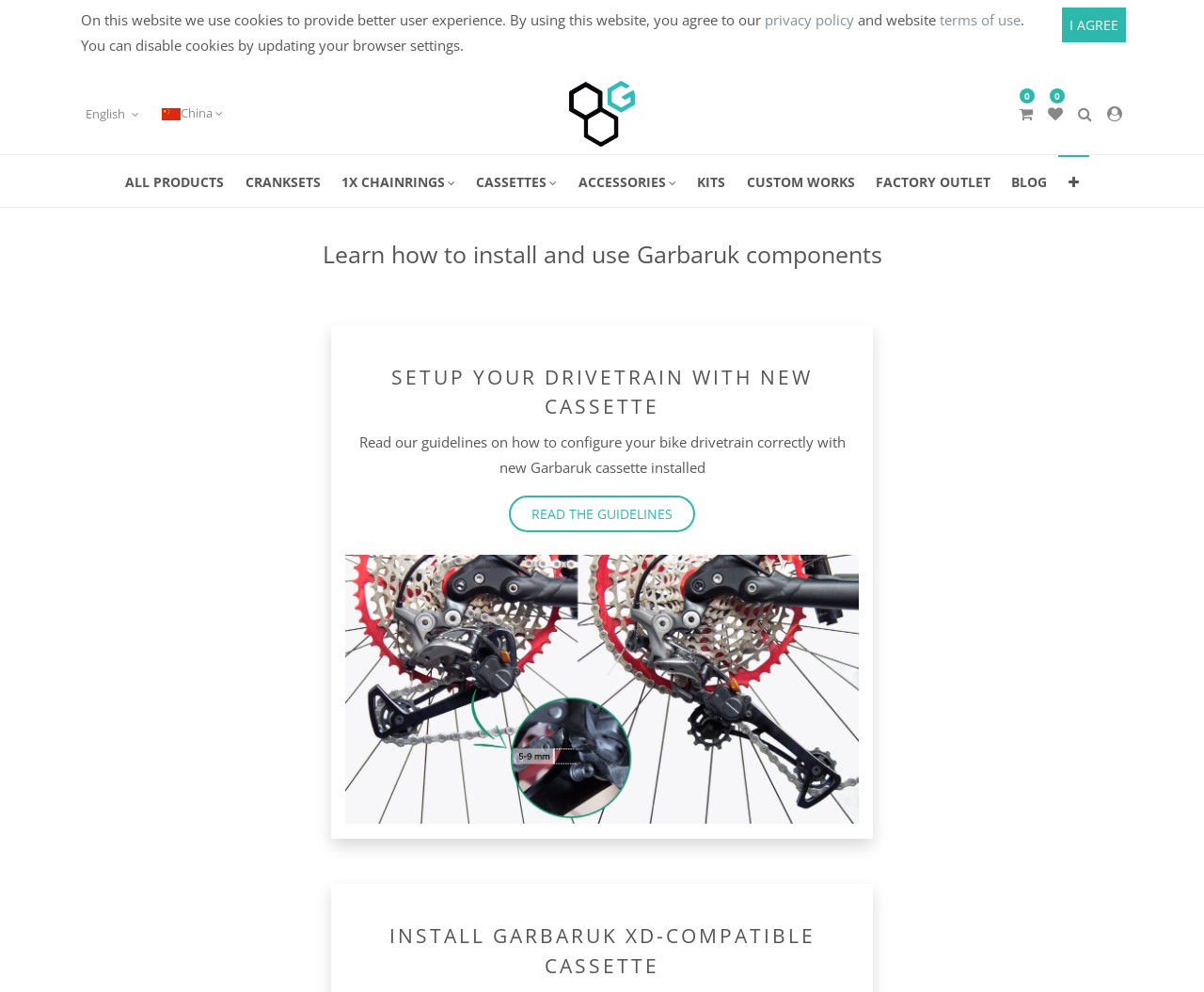Based on the element description: "ALL PRODUCTS", identify the UI element and provide its bounding box coordinates. Use four float numbers between 0 and 1, [left, top, right, bottom].

[0.095, 0.156, 0.195, 0.209]